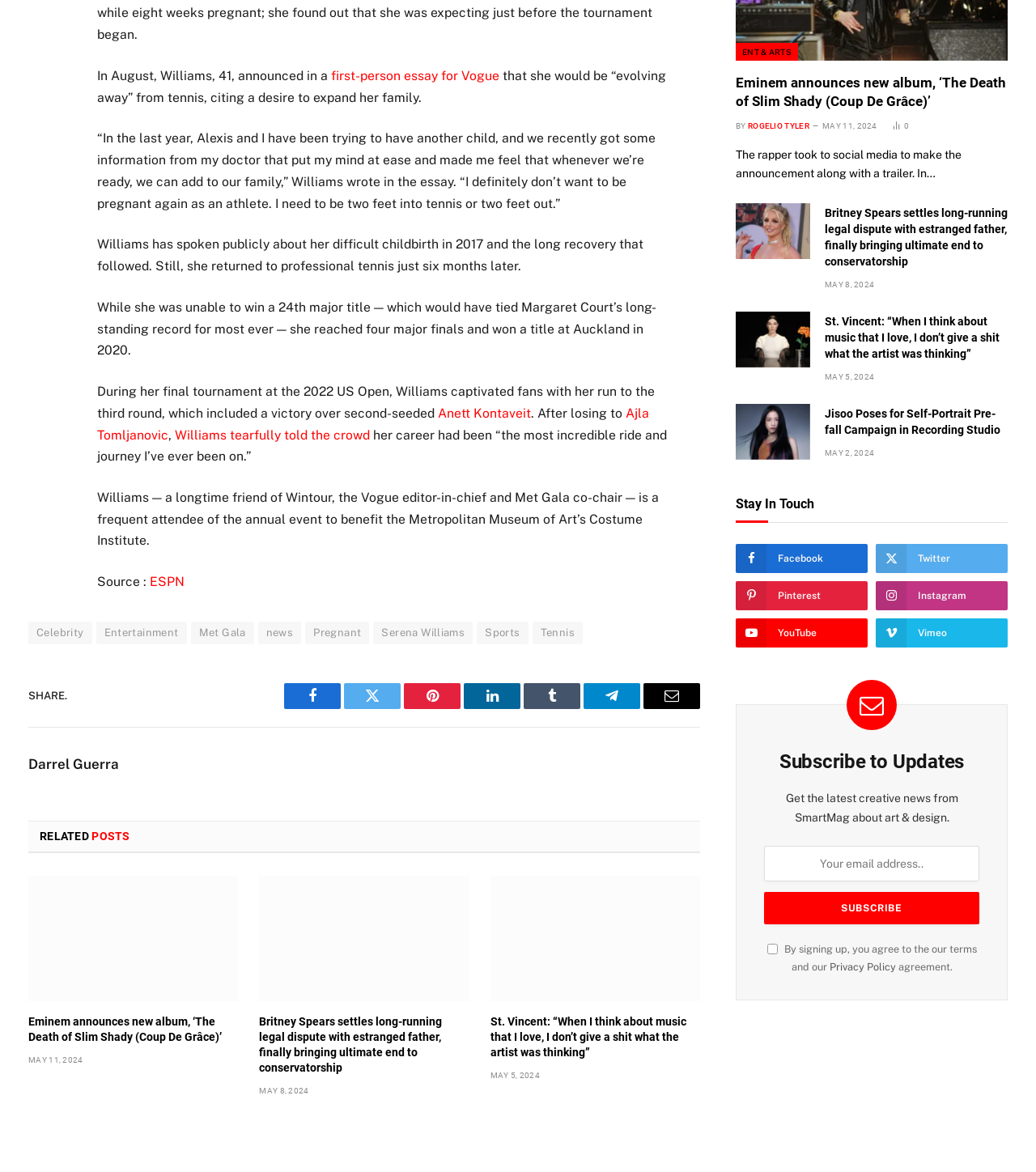Identify the bounding box coordinates of the part that should be clicked to carry out this instruction: "Check the related post about Britney Spears".

[0.25, 0.747, 0.453, 0.854]